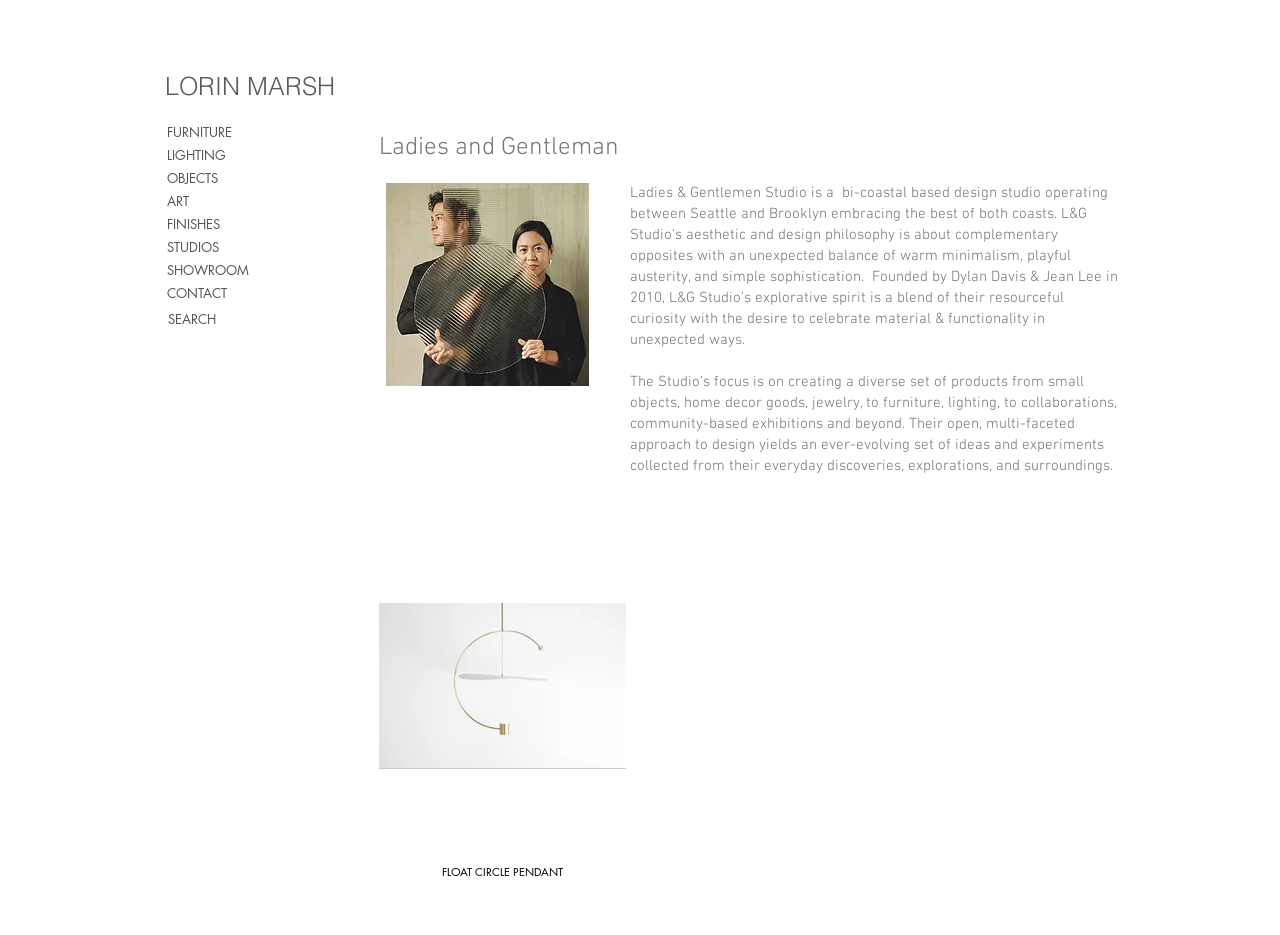What is the theme of the studio's design approach?
Identify the answer in the screenshot and reply with a single word or phrase.

Open and multi-faceted